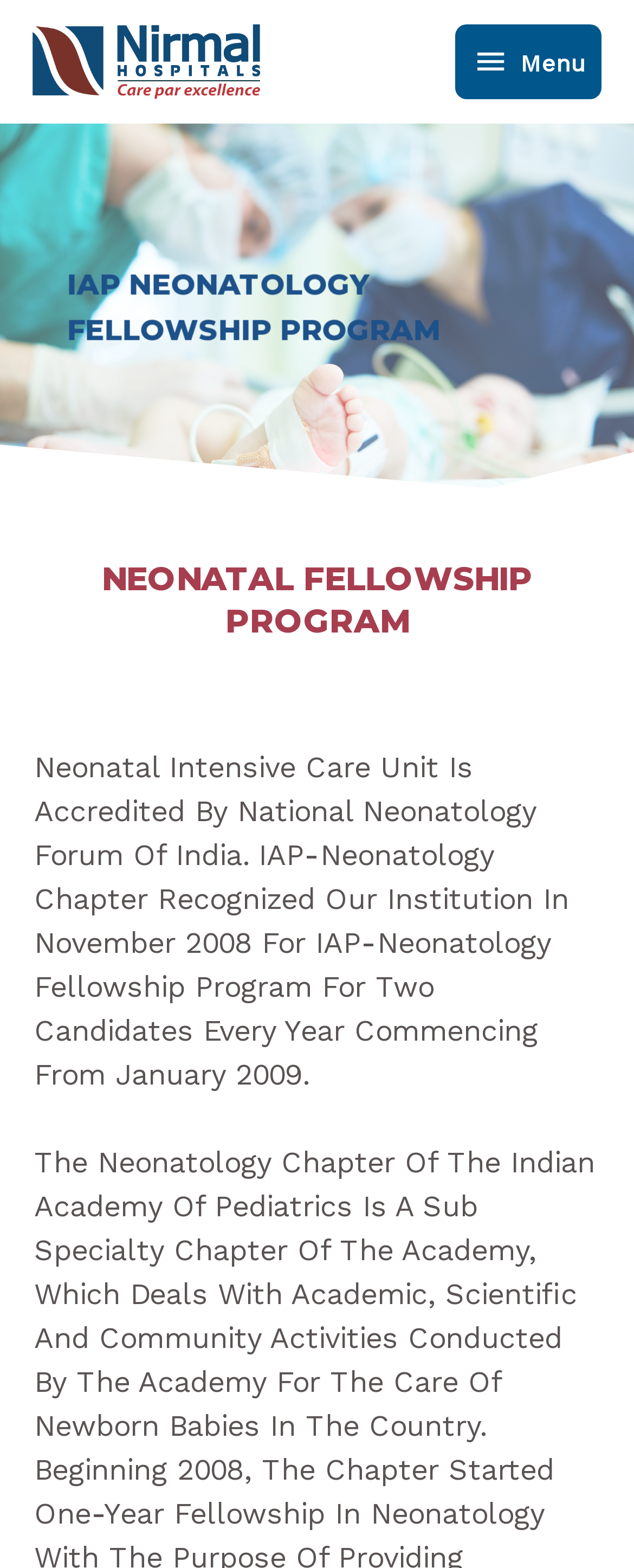Determine the bounding box for the described UI element: "Terms of Service".

None